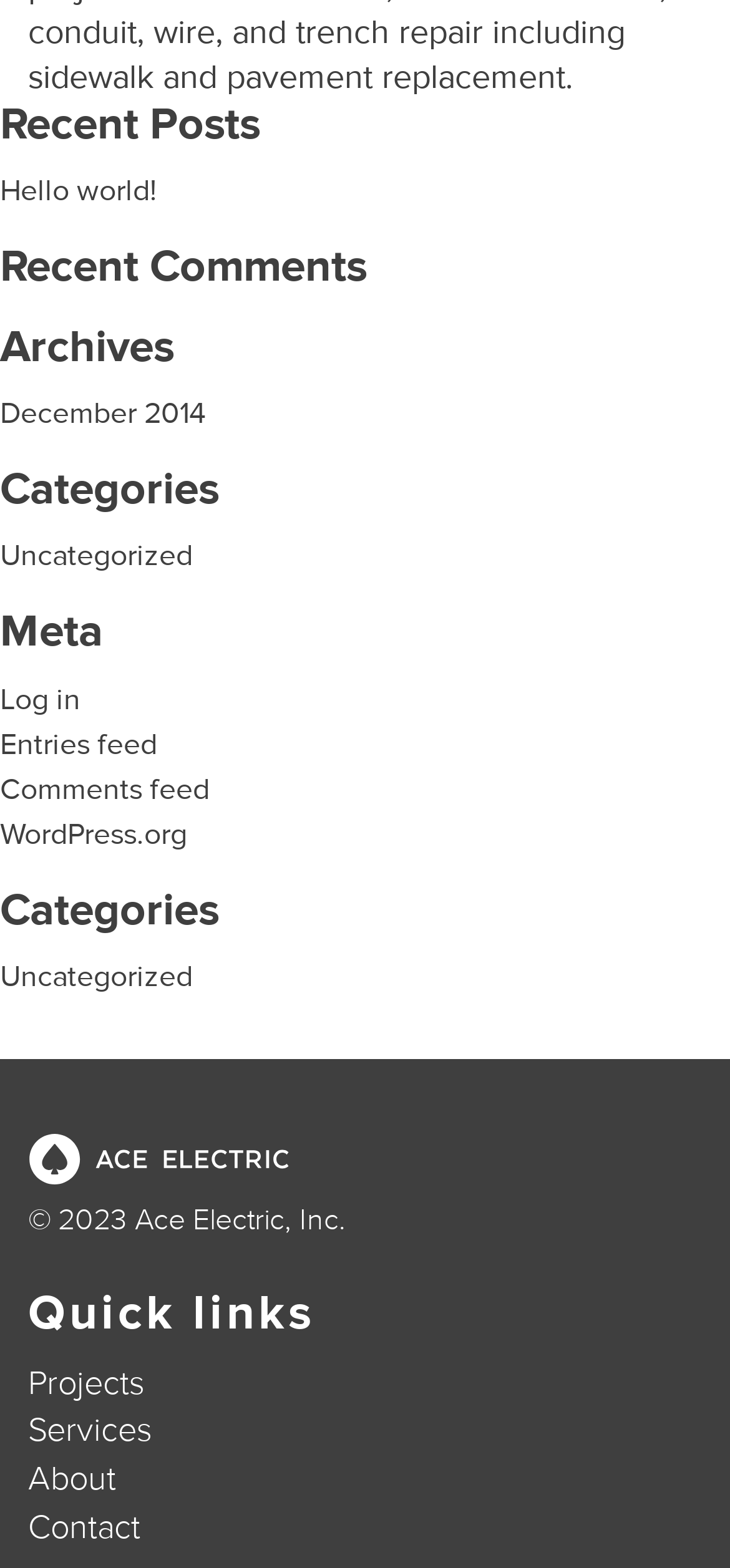Locate the bounding box coordinates of the item that should be clicked to fulfill the instruction: "View recent comments".

[0.0, 0.155, 1.0, 0.187]